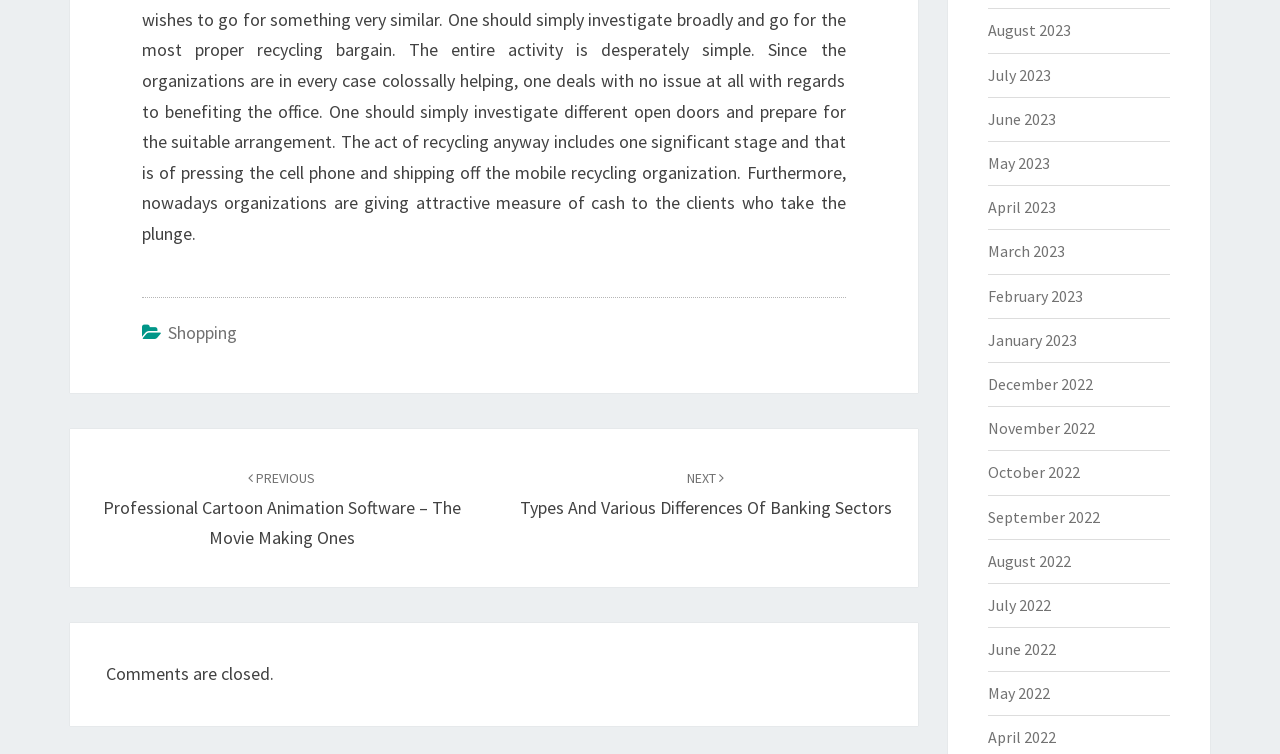Pinpoint the bounding box coordinates of the area that must be clicked to complete this instruction: "go to previous post".

[0.08, 0.617, 0.36, 0.729]